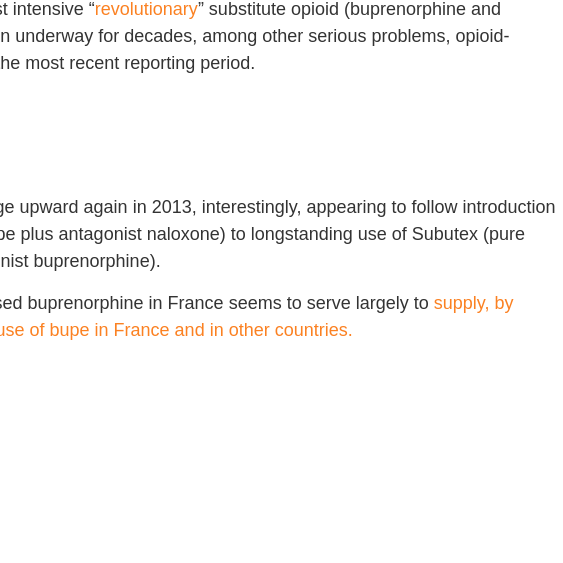Please provide a comprehensive response to the question below by analyzing the image: 
What is the combination of Suboxone?

According to the caption, Suboxone is a combination of buprenorphine and naloxone, which is mentioned as a significant factor in the shift in the treatment landscape in France.